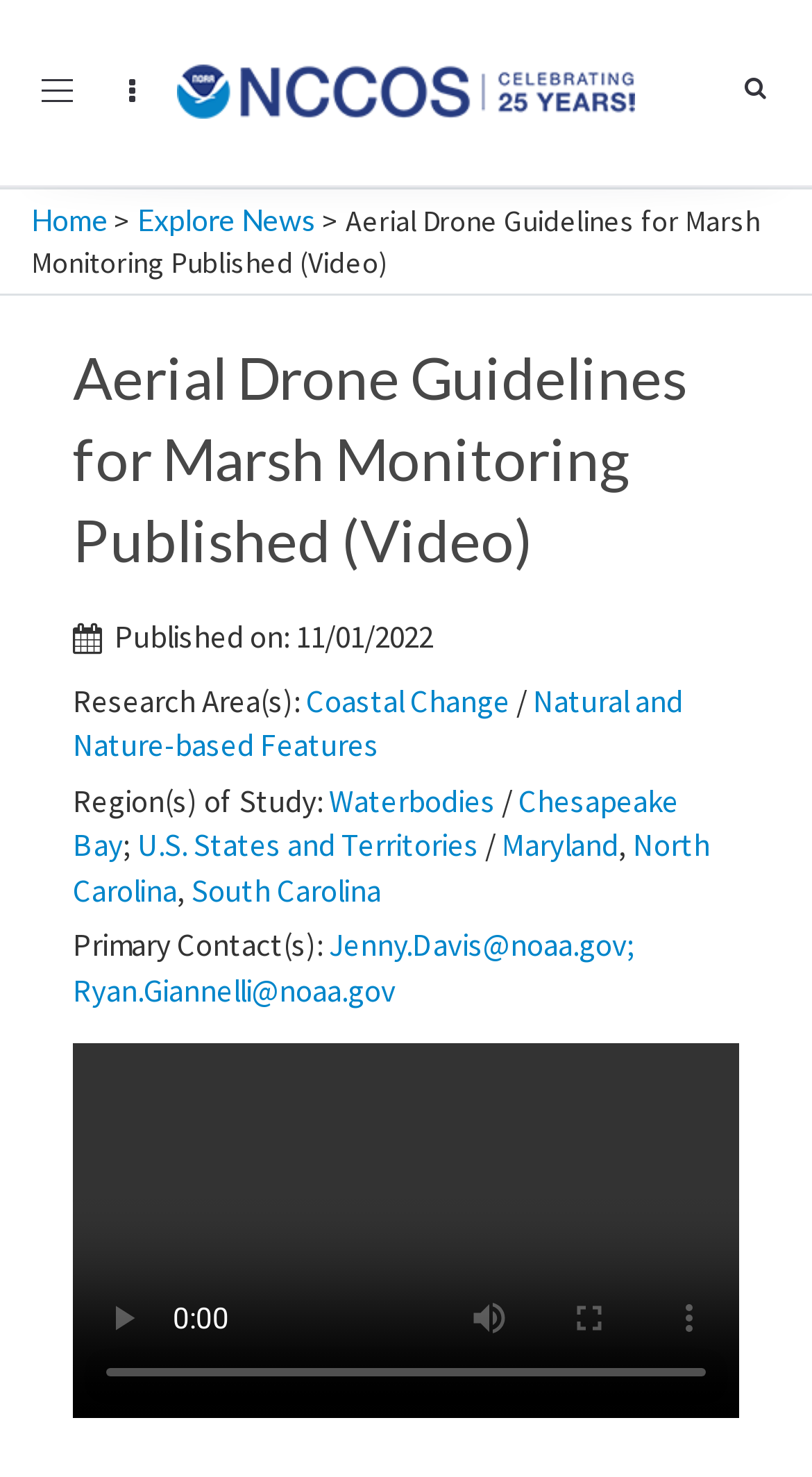Is the video currently playing?
Answer the question with as much detail as possible.

I checked the state of the video controls and found that the play button is disabled, which indicates that the video is not currently playing.